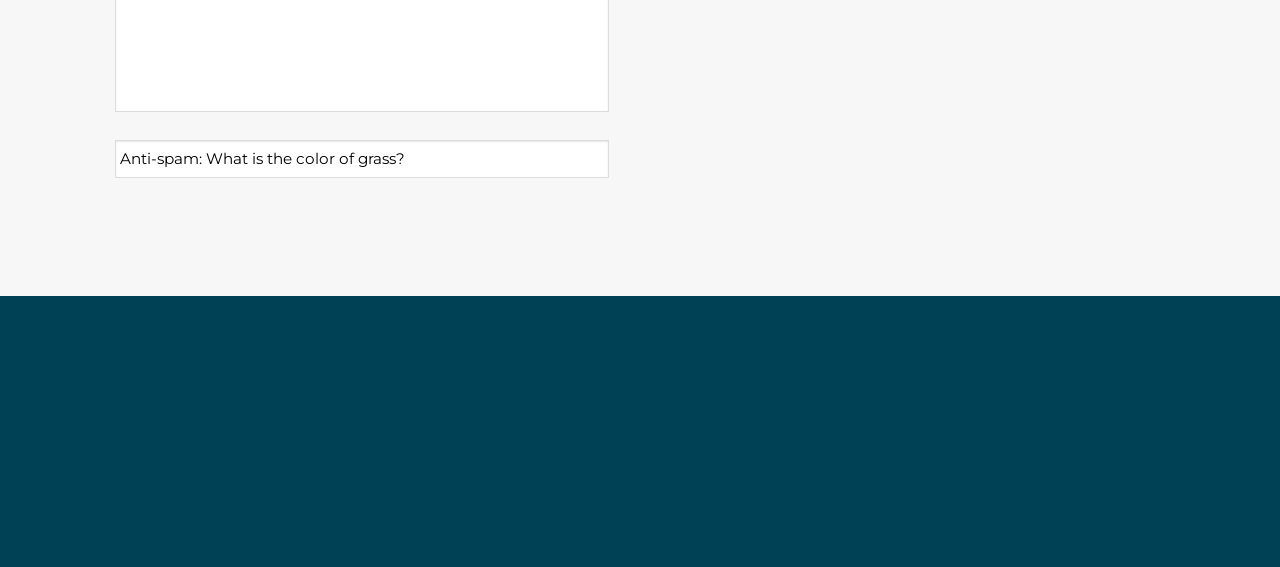Provide a short answer to the following question with just one word or phrase: What cities are listed on the webpage?

Sacramento, Long Beach, Portland, Reno, Los Angeles